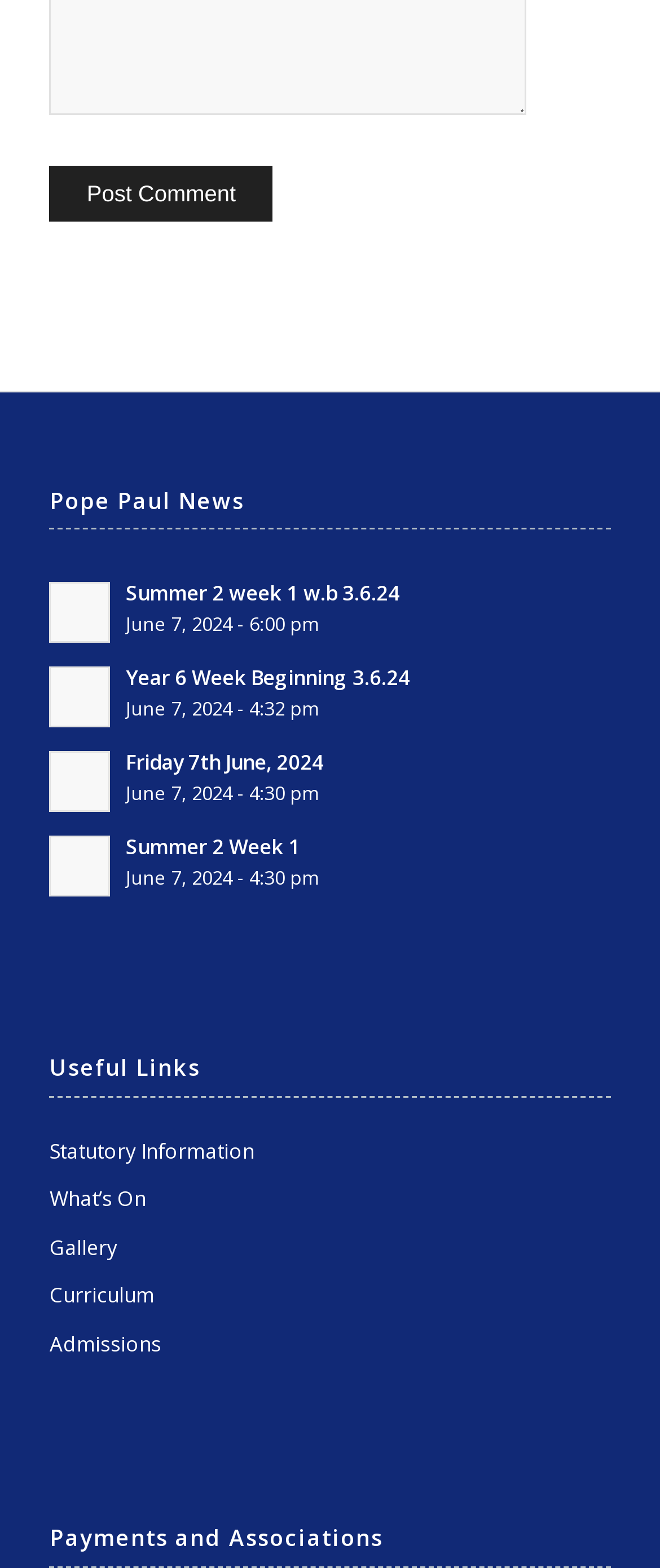What is the purpose of the 'Post Comment' button?
From the details in the image, provide a complete and detailed answer to the question.

The 'Post Comment' button is likely intended to allow users to leave a comment or provide feedback on the webpage or a specific article or post. This suggests that the webpage may have a blog or news section where users can engage with the content and share their thoughts.